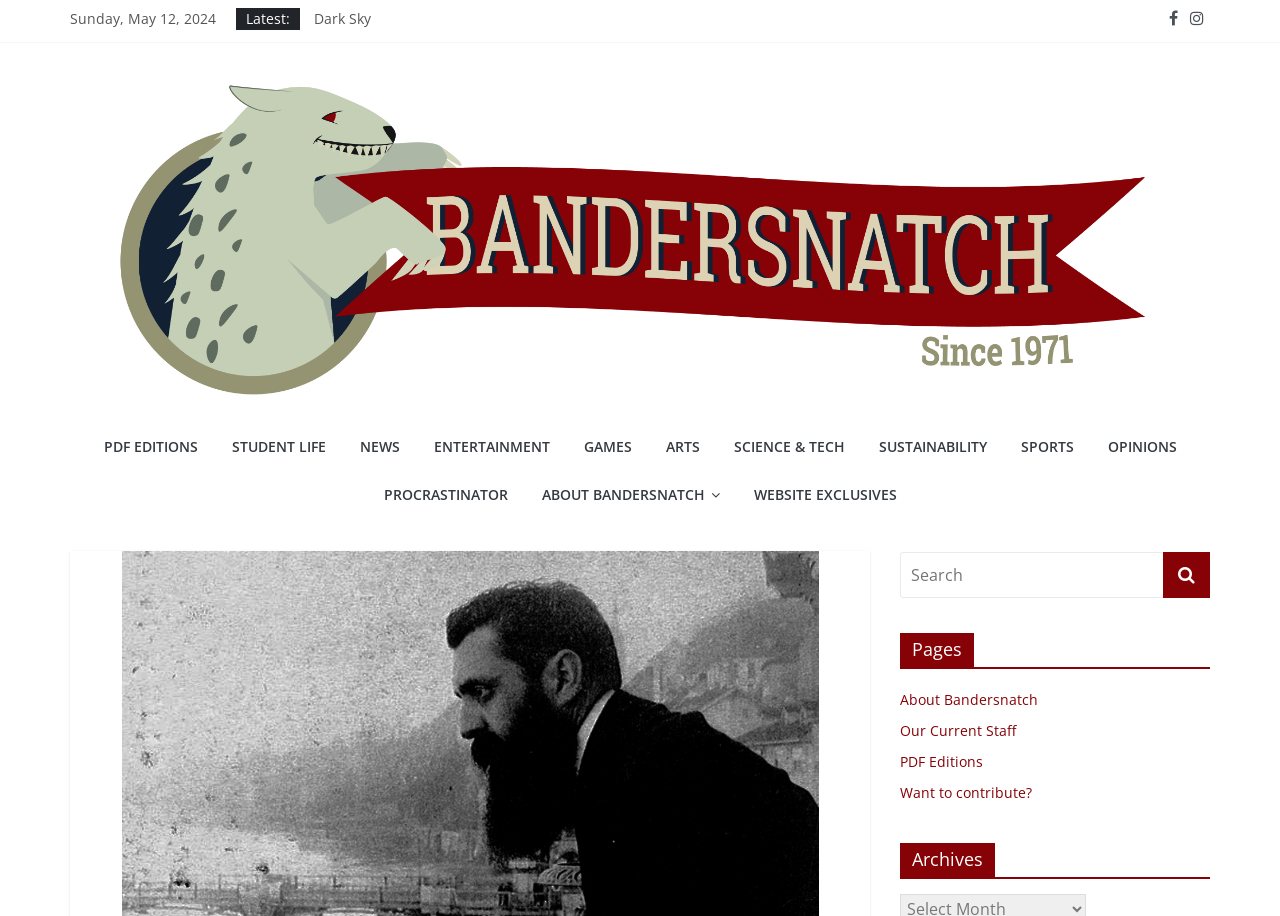What is the name of the image displayed on the webpage?
Please provide a single word or phrase answer based on the image.

Bandersnatch